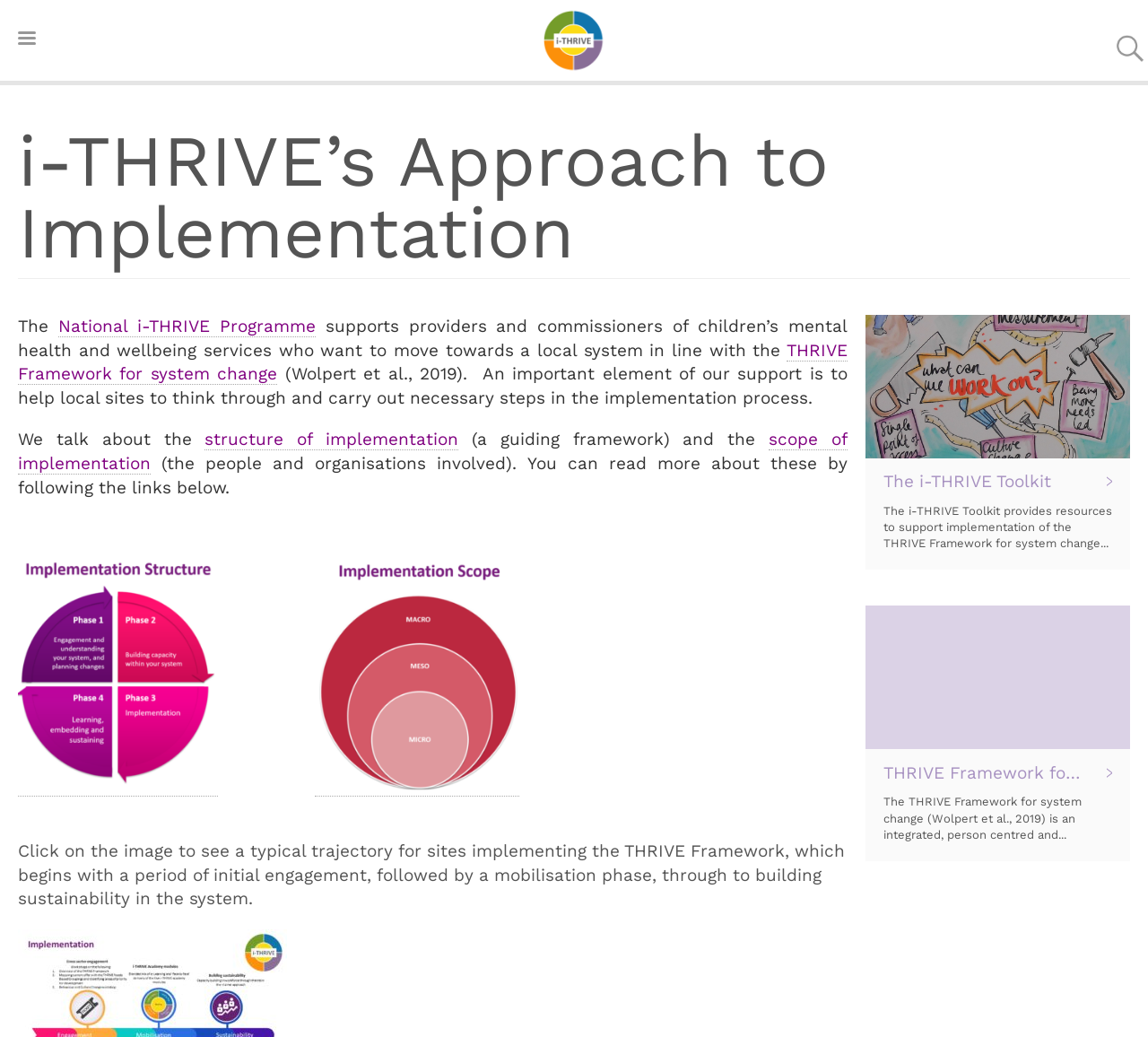Give a succinct answer to this question in a single word or phrase: 
What is the typical trajectory for sites implementing the THRIVE Framework?

Initial engagement, mobilisation, and sustainability